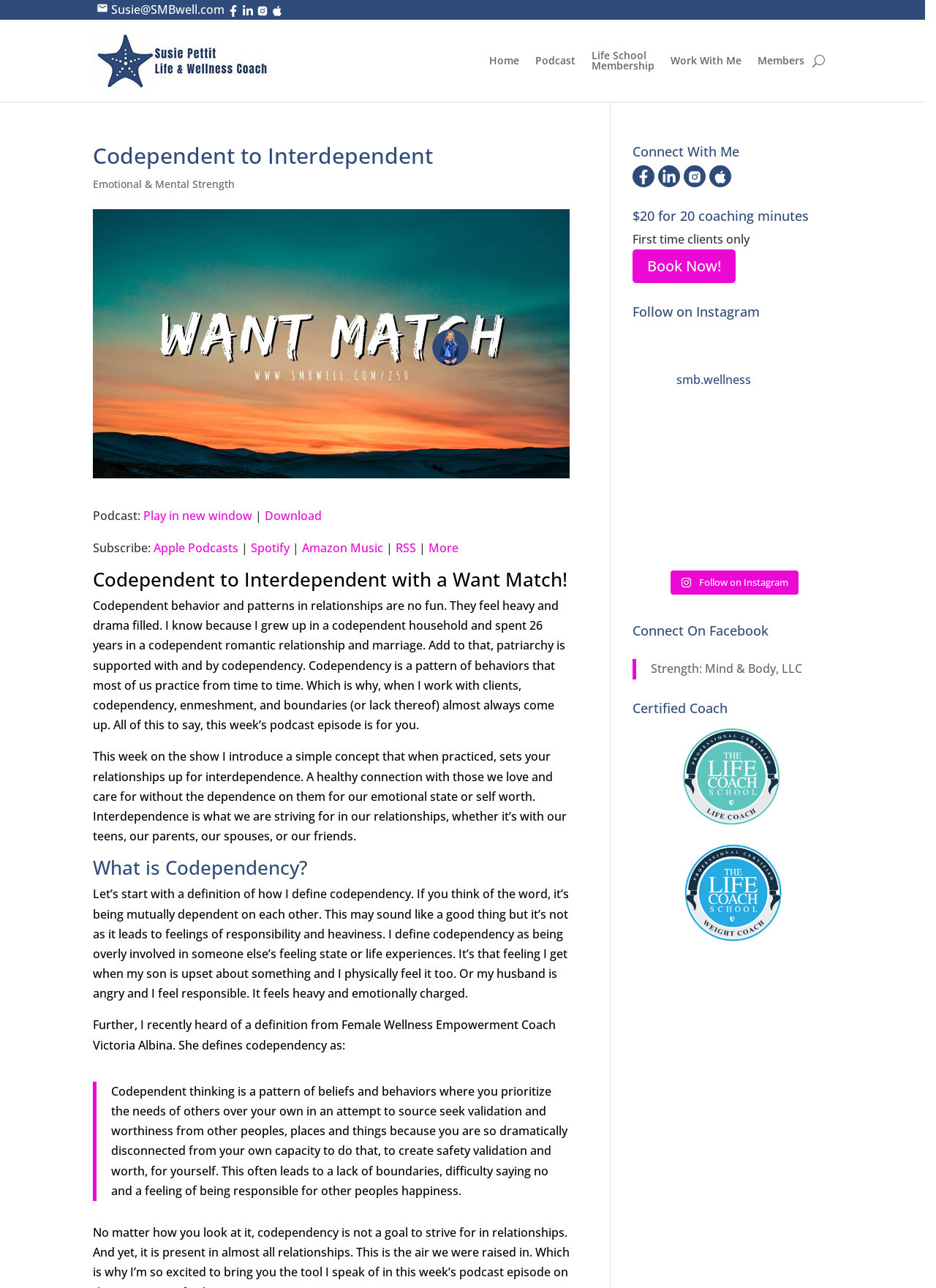What is the purpose of the 'Connect With Me' section?
Please give a detailed and thorough answer to the question, covering all relevant points.

I inferred this answer by looking at the 'Connect With Me' section, which contains links to various social media platforms such as Facebook, LinkedIn, and Instagram. This suggests that the purpose of this section is to allow users to connect with Susie Pettit on these platforms.